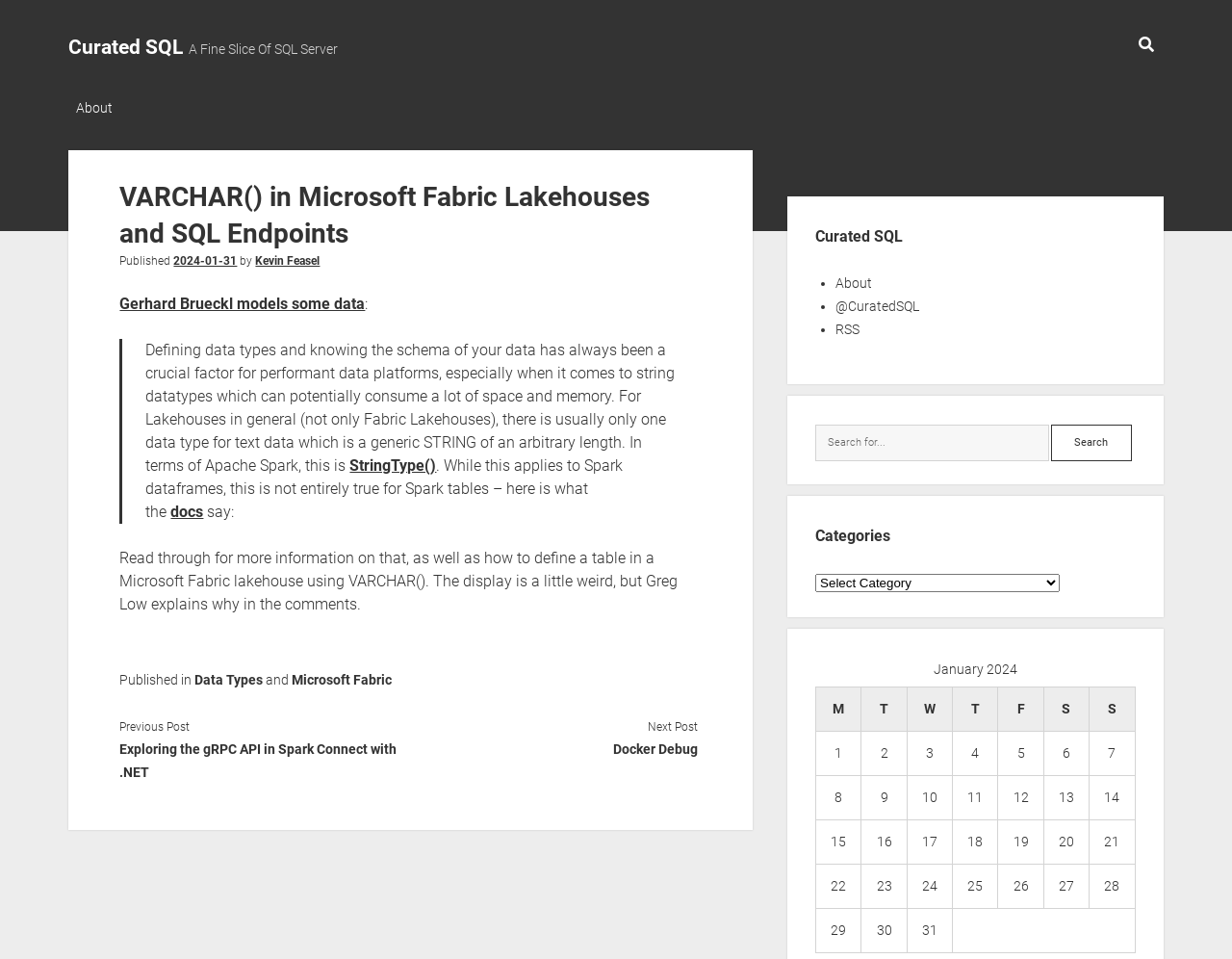Describe the entire webpage, focusing on both content and design.

This webpage is about a blog post titled "VARCHAR() in Microsoft Fabric Lakehouses and SQL Endpoints" on a website called Curated SQL. At the top of the page, there is a link to the website's homepage, followed by a heading that reads "A Fine Slice Of SQL Server". On the top right corner, there is a search button and a search box.

The main content of the page is an article about VARCHAR() in Microsoft Fabric Lakehouses and SQL Endpoints. The article has a heading, followed by the publication date and author information. The content is divided into paragraphs, with some links to external resources. There is also a blockquote section that discusses the importance of defining data types and knowing the schema of data.

Below the article, there are links to previous and next posts, as well as categories and tags related to the article.

On the right side of the page, there is a sidebar with several sections. The first section is a heading that reads "Sidebar", followed by a section titled "Curated SQL" that contains links to the website's about page, Twitter handle, and RSS feed. Below that, there is a search box and a categories section that lists various categories with a dropdown menu. The categories section is followed by a table that displays the archives of posts published in January 2024, with links to each day's posts.

Overall, the webpage is a blog post about a specific topic in SQL, with additional features such as search, categories, and archives on the sidebar.